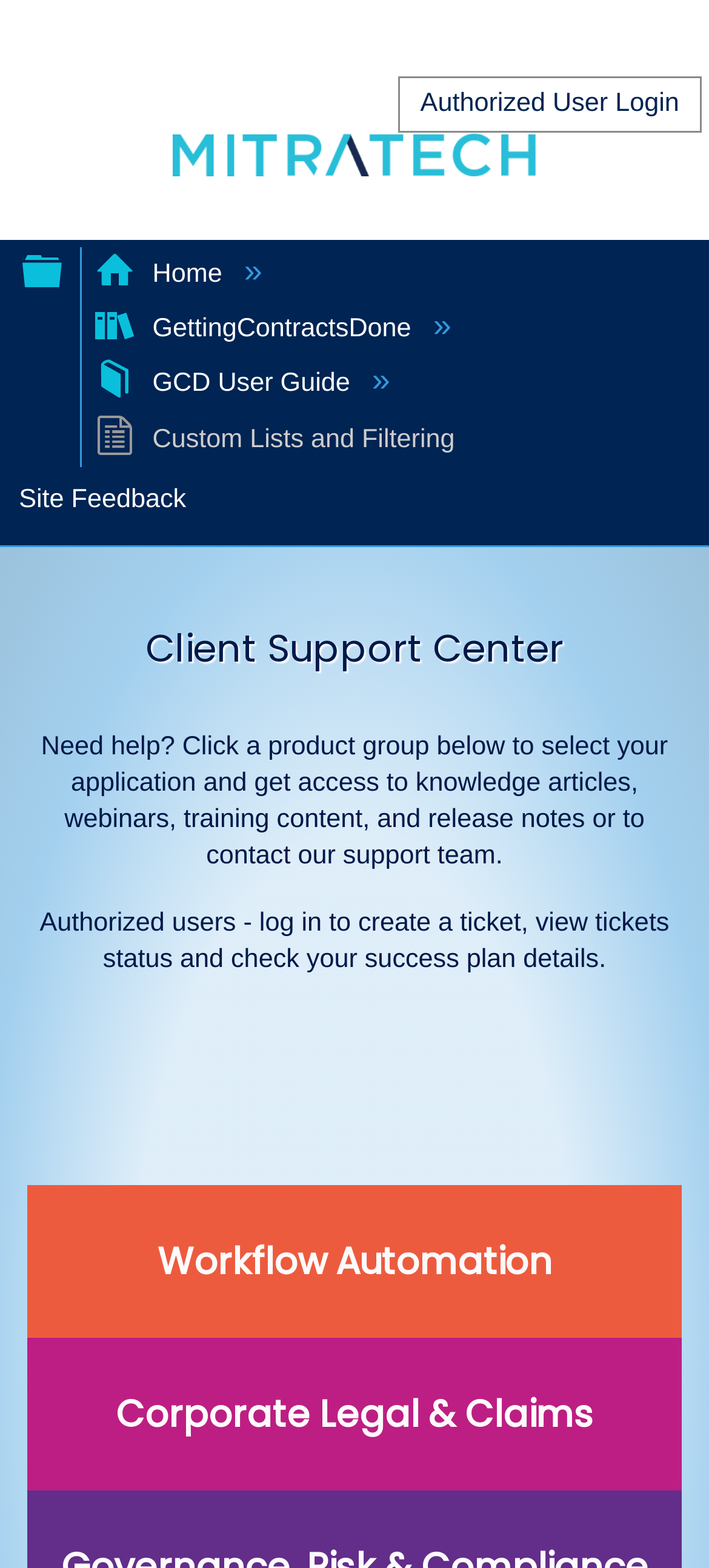Please respond to the question with a concise word or phrase:
What is the icon next to the 'Home' link?

ue835